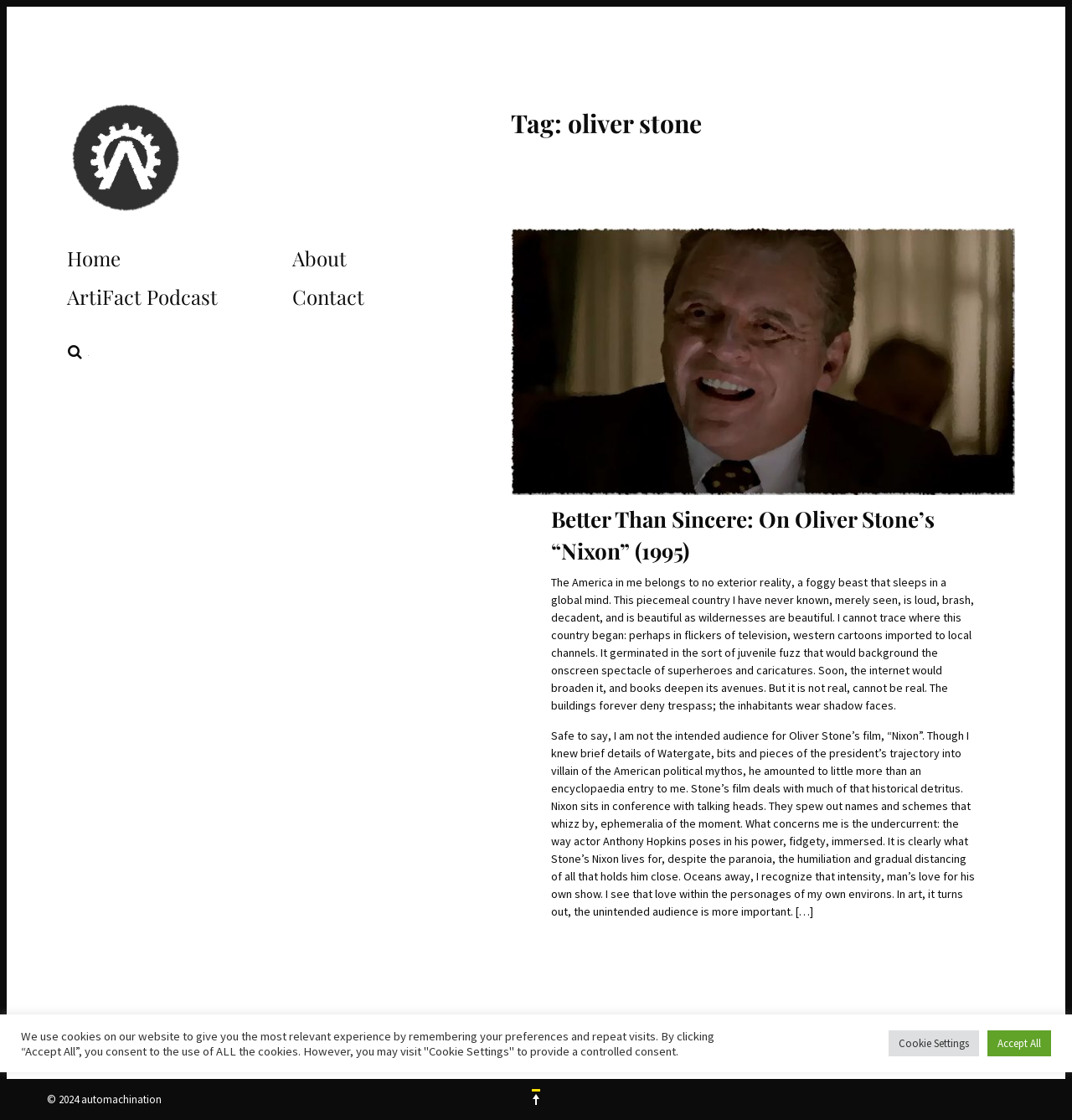Locate the bounding box coordinates of the segment that needs to be clicked to meet this instruction: "Visit the ArtiFact Podcast page".

[0.057, 0.253, 0.208, 0.277]